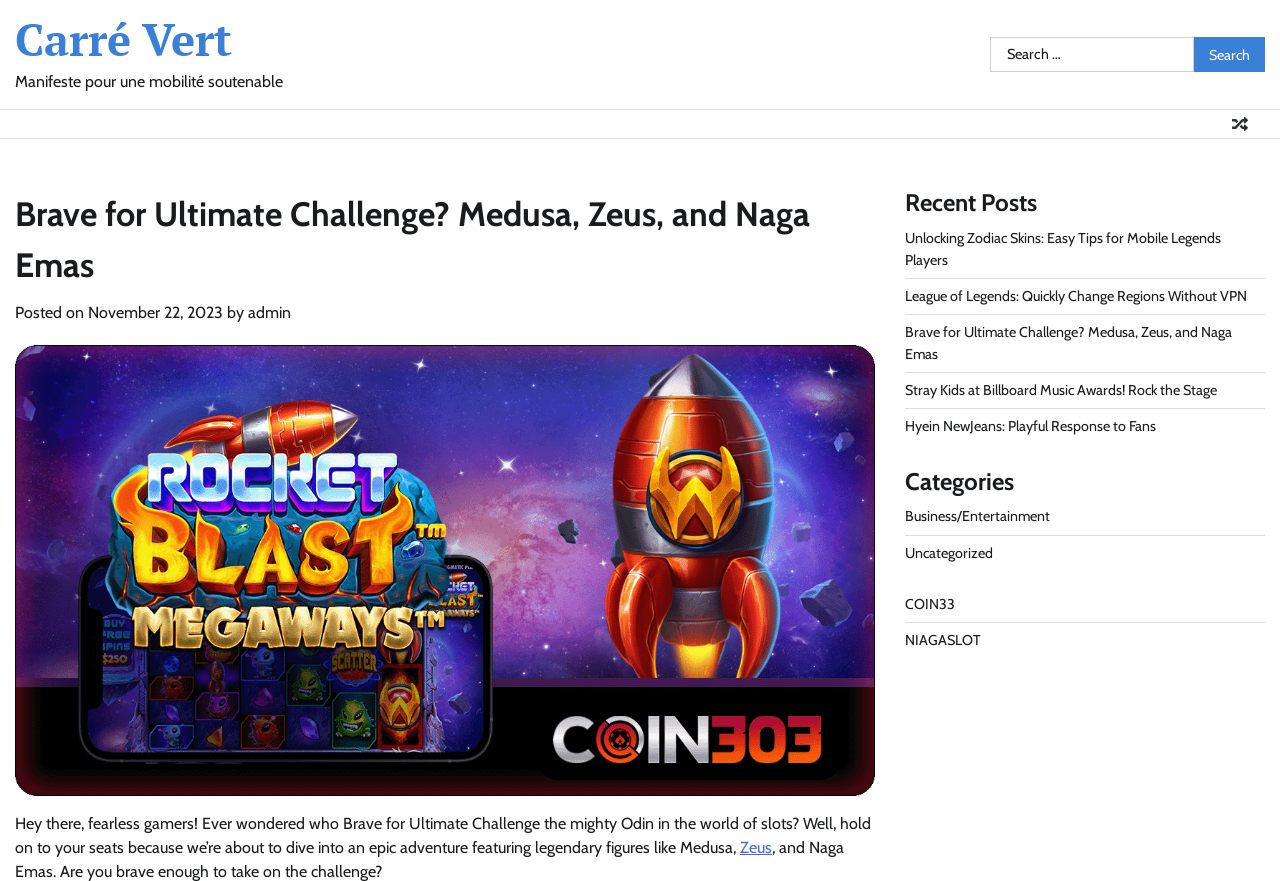What is the image above the article 'Brave for Ultimate Challenge? Medusa, Zeus, and Naga Emas'?
Based on the visual information, provide a detailed and comprehensive answer.

The image is located at [0.012, 0.391, 0.684, 0.904] and has a description 'Brave for Ultimate Challenge? Medusa, Zeus, and Naga Emas', indicating that it is an image related to the article.